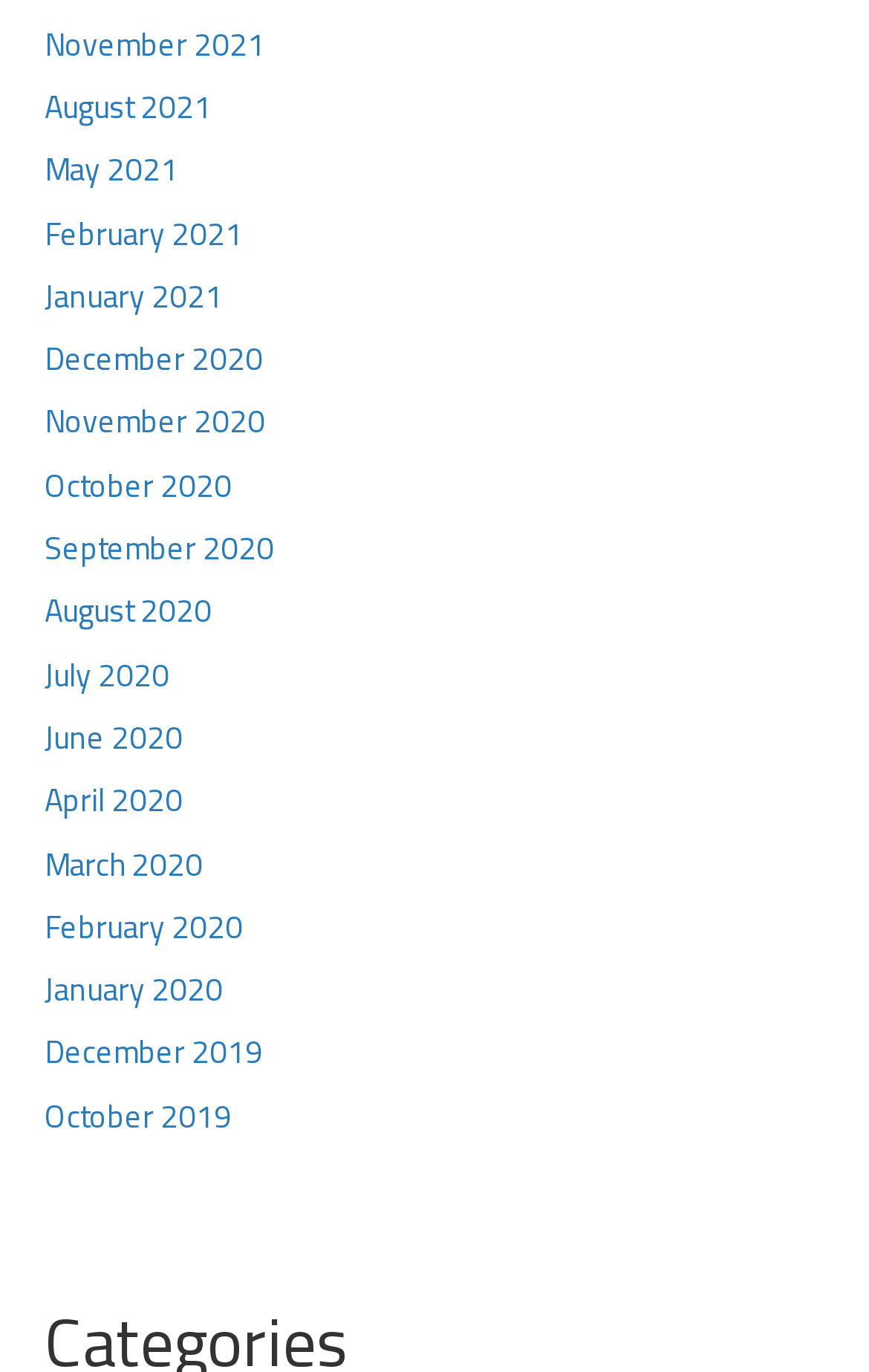Use the details in the image to answer the question thoroughly: 
What is the position of the link 'May 2021'?

By comparing the y1 and y2 coordinates of the links, I found that the link 'May 2021' has a y1 value of 0.103, which is the third smallest y1 value among all the links, indicating that it is the third link from the top.